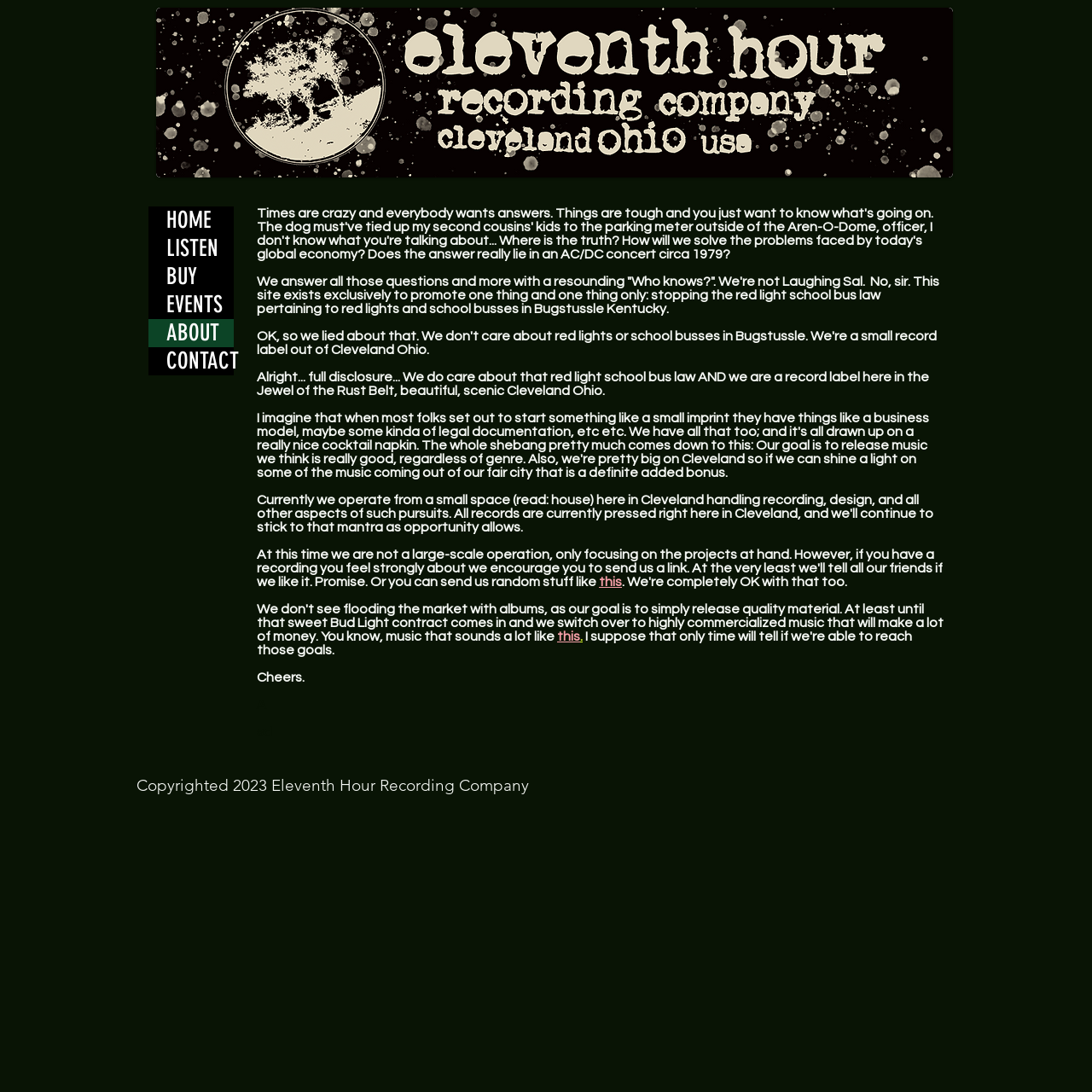Write an elaborate caption that captures the essence of the webpage.

The webpage is about EHRC Cleveland USA, a record label based in Cleveland, Ohio. At the top right corner, there is a cart button with 0 items. Below it, there is a website banner image that spans across the top of the page. 

The main content of the page is divided into two sections. On the left side, there is a navigation menu with links to different sections of the website, including HOME, LISTEN, BUY, EVENTS, ABOUT, and CONTACT. 

On the right side, there is a block of text that describes the purpose of the website. The text is divided into several paragraphs, which explain that the website is not only about promoting a specific cause, but also about showcasing music from Cleveland, Ohio. The text also mentions that the website is run by a record label that aims to release music they think is good. 

Scattered throughout the text are several links, including two instances of "this" and a single period. At the bottom of the page, there is a copyright notice that reads "Copyrighted 2023 Eleventh Hour Recording Company".